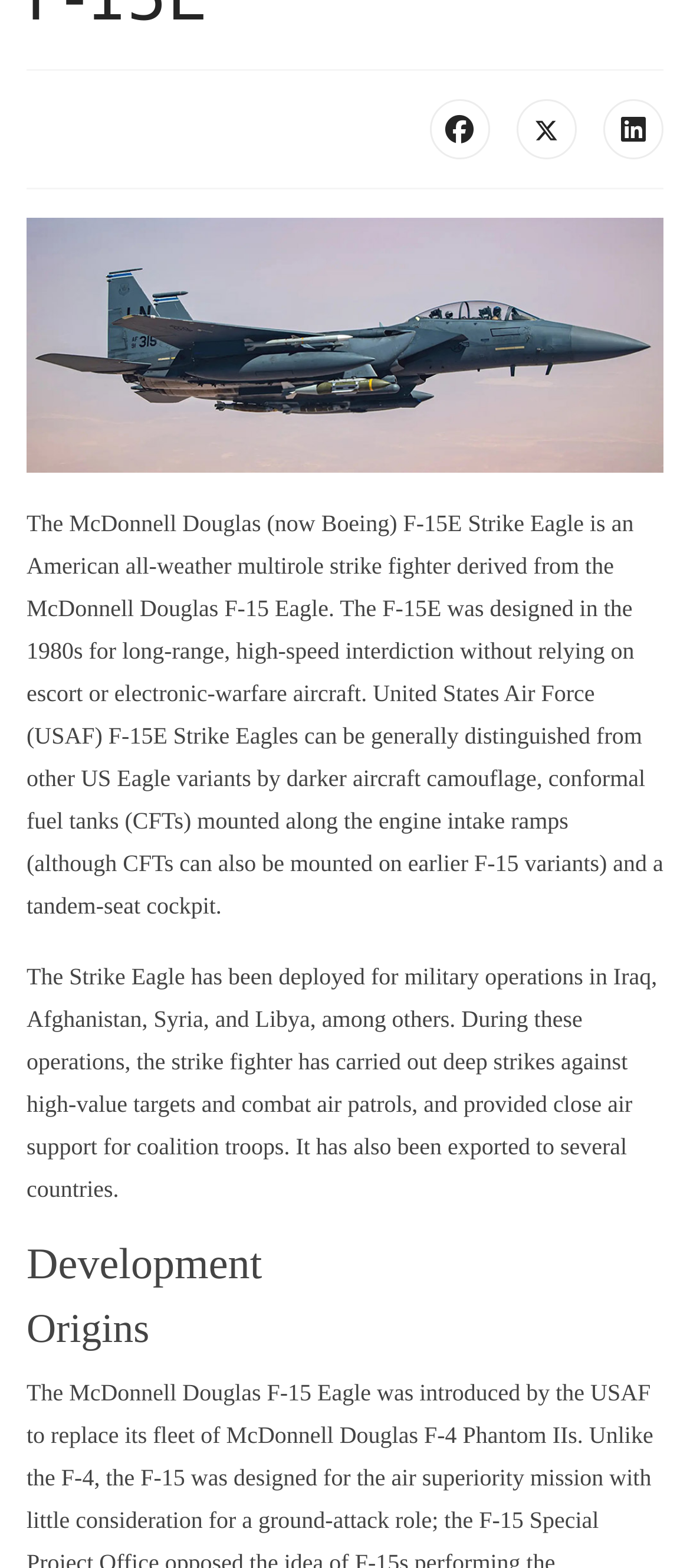Identify the bounding box of the HTML element described here: "title="X (formerly Twitter)"". Provide the coordinates as four float numbers between 0 and 1: [left, top, right, bottom].

[0.748, 0.063, 0.836, 0.102]